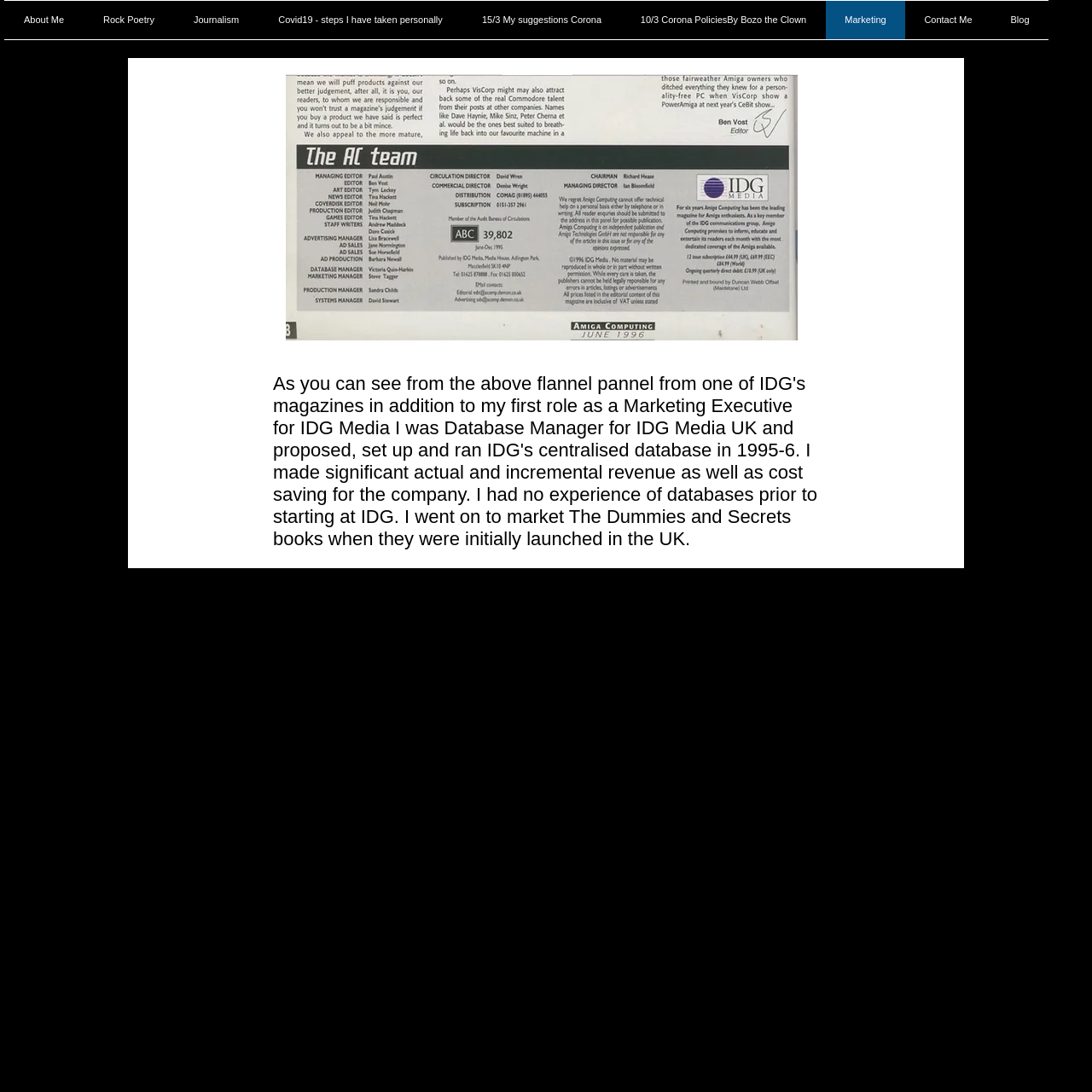Please identify the bounding box coordinates of the element I should click to complete this instruction: 'go to Contact Me'. The coordinates should be given as four float numbers between 0 and 1, like this: [left, top, right, bottom].

[0.829, 0.001, 0.908, 0.036]